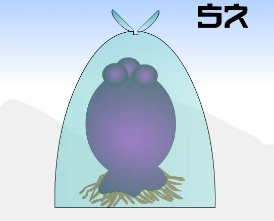What surrounds the Glass Hatchball?
Answer with a single word or phrase, using the screenshot for reference.

Transparent dome-like structure